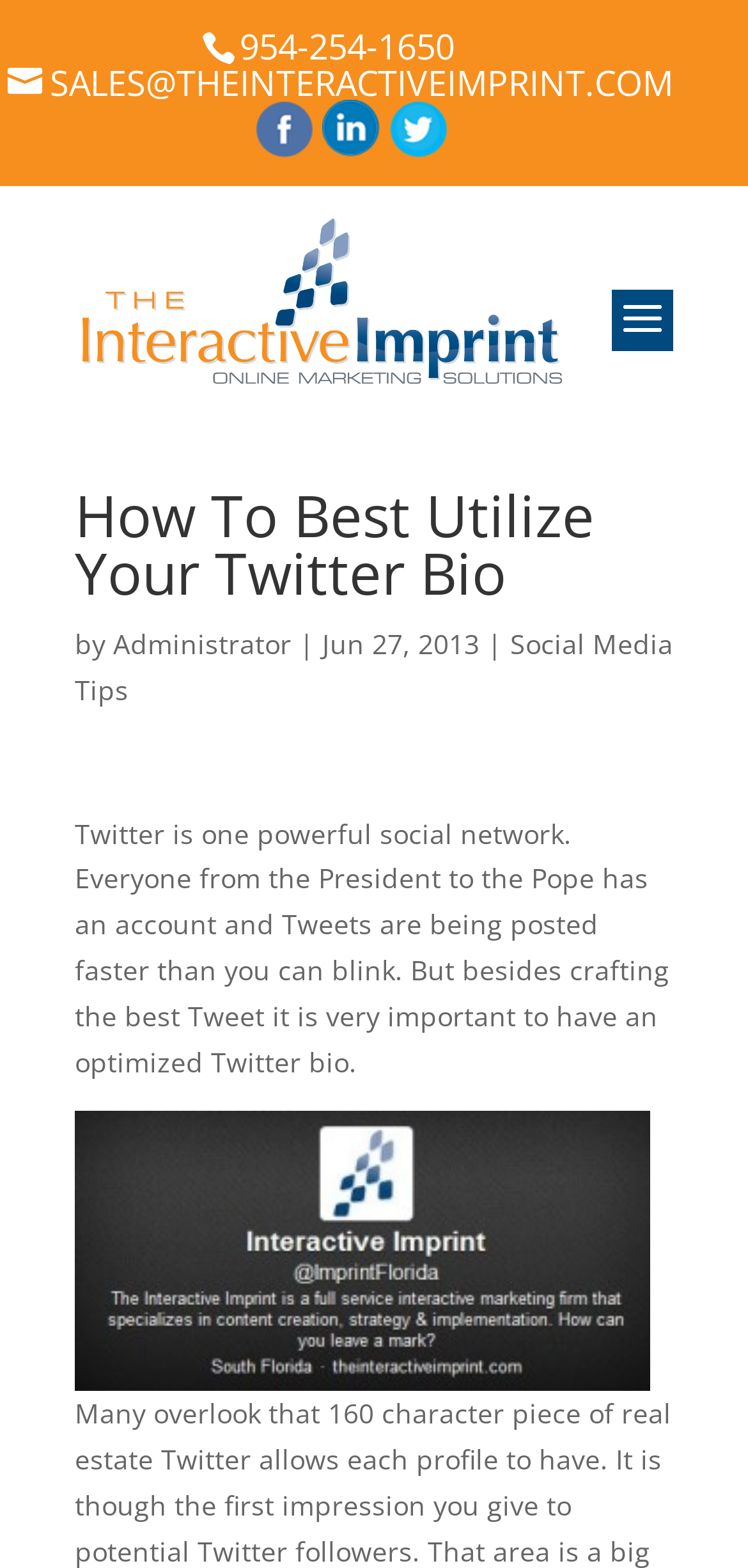Identify the bounding box coordinates for the UI element described as: "parent_node: 954-254-1650 SALES@THEINTERACTIVEIMPRINT.COM".

[0.34, 0.076, 0.417, 0.106]